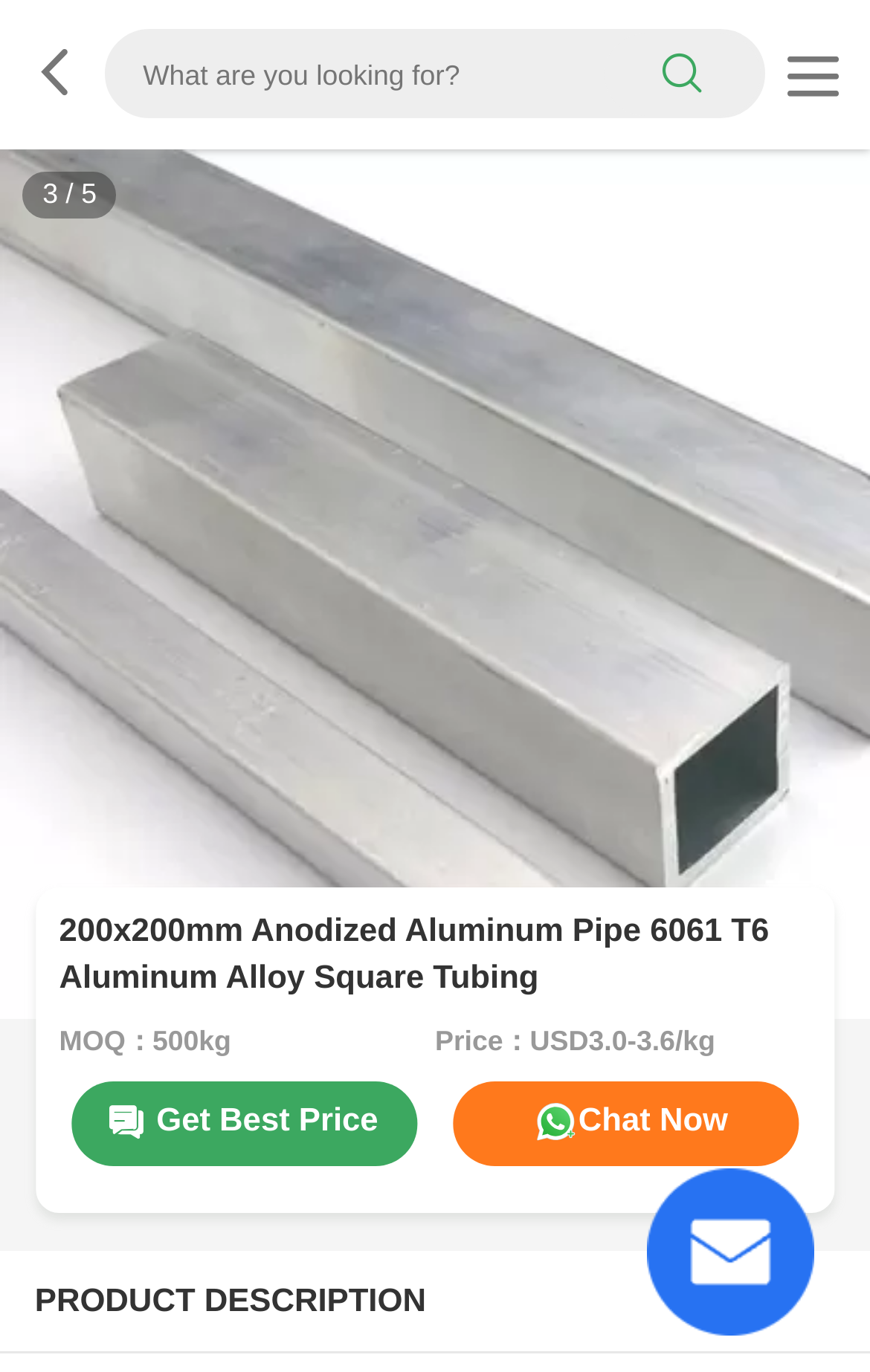Extract the bounding box coordinates for the HTML element that matches this description: "parent_node: search". The coordinates should be four float numbers between 0 and 1, i.e., [left, top, right, bottom].

[0.032, 0.02, 0.119, 0.088]